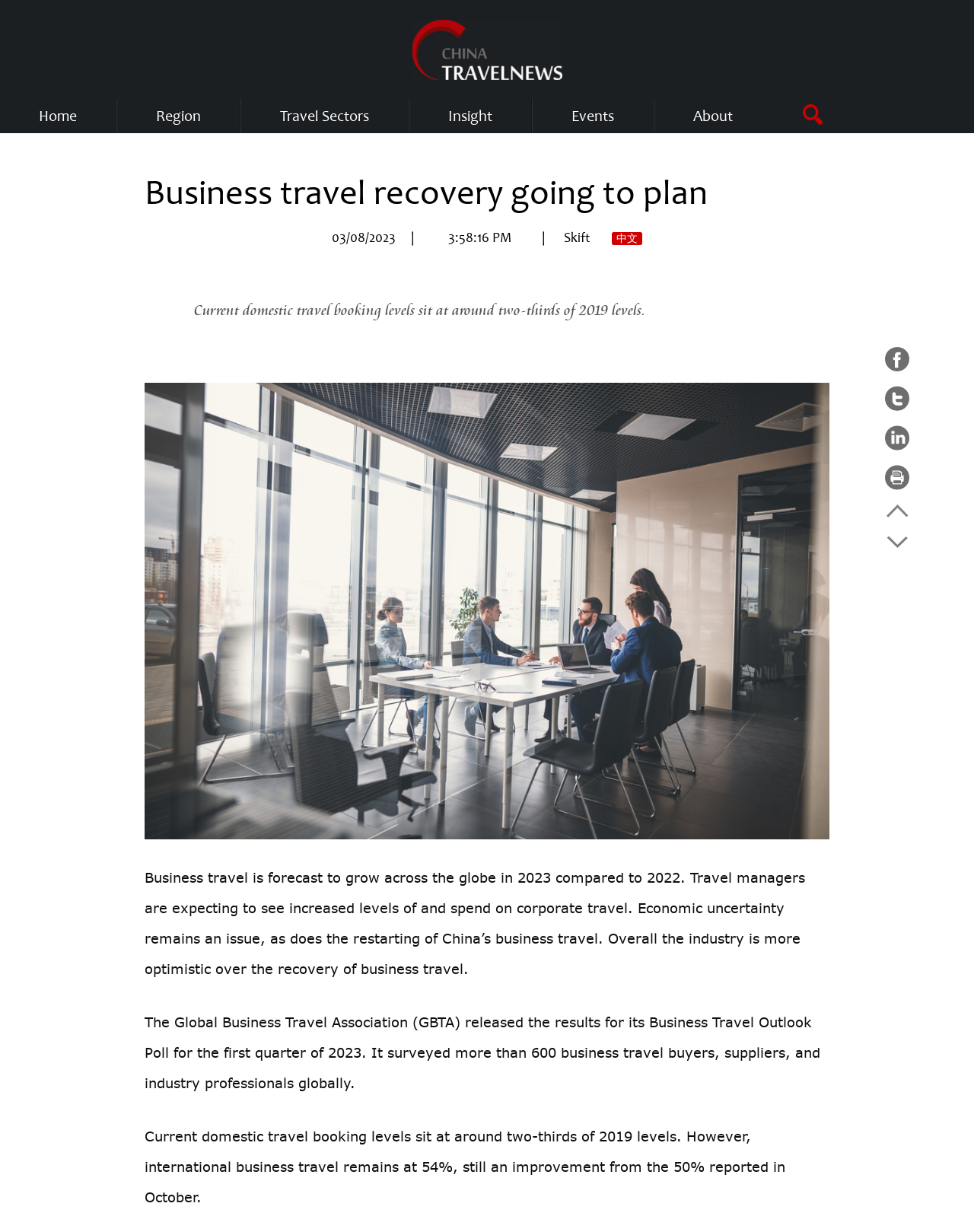Provide a brief response in the form of a single word or phrase:
What is the current level of domestic travel booking?

two-thirds of 2019 levels